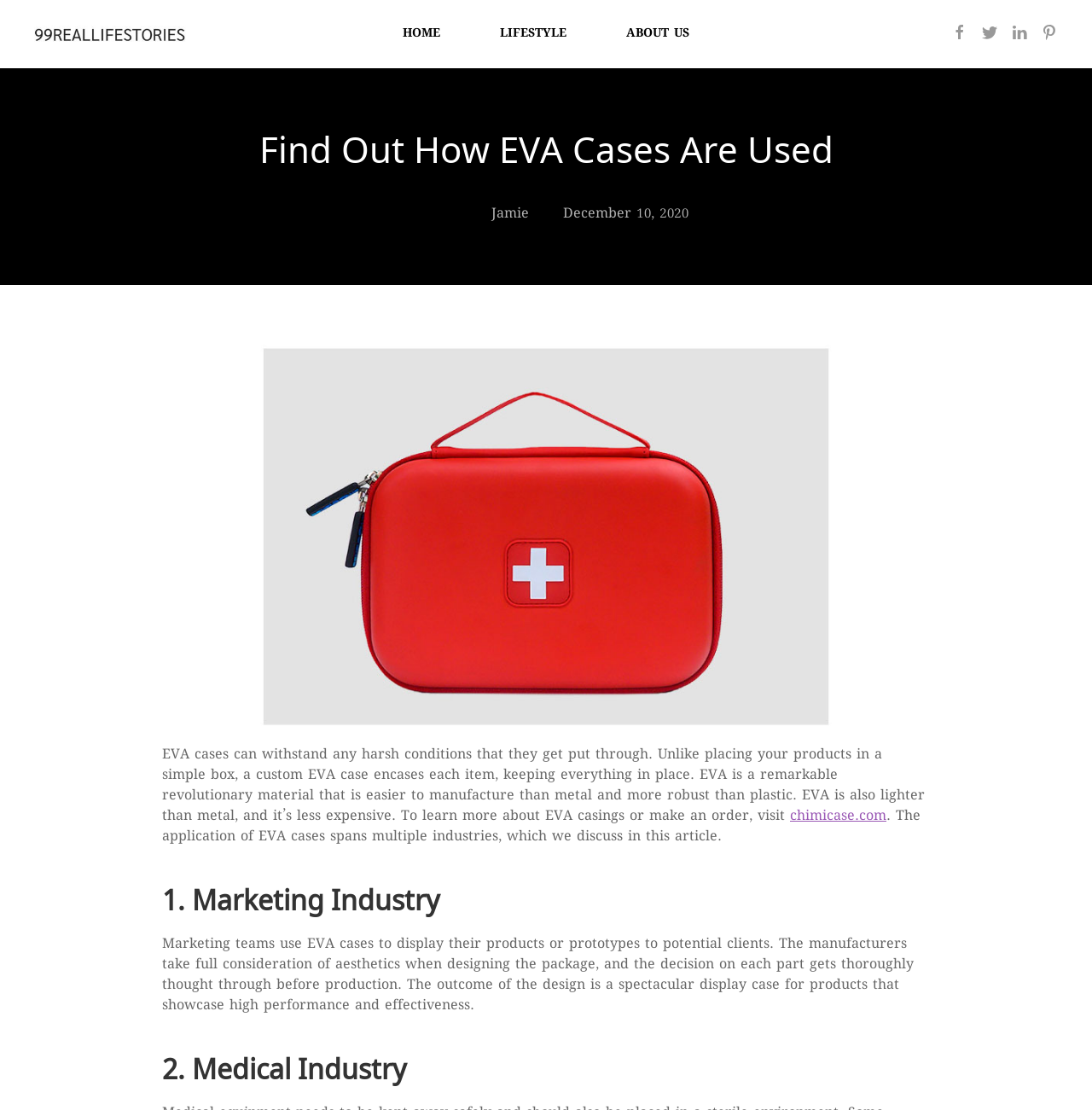From the screenshot, find the bounding box of the UI element matching this description: "Shrink wrapper related machine". Supply the bounding box coordinates in the form [left, top, right, bottom], each a float between 0 and 1.

None